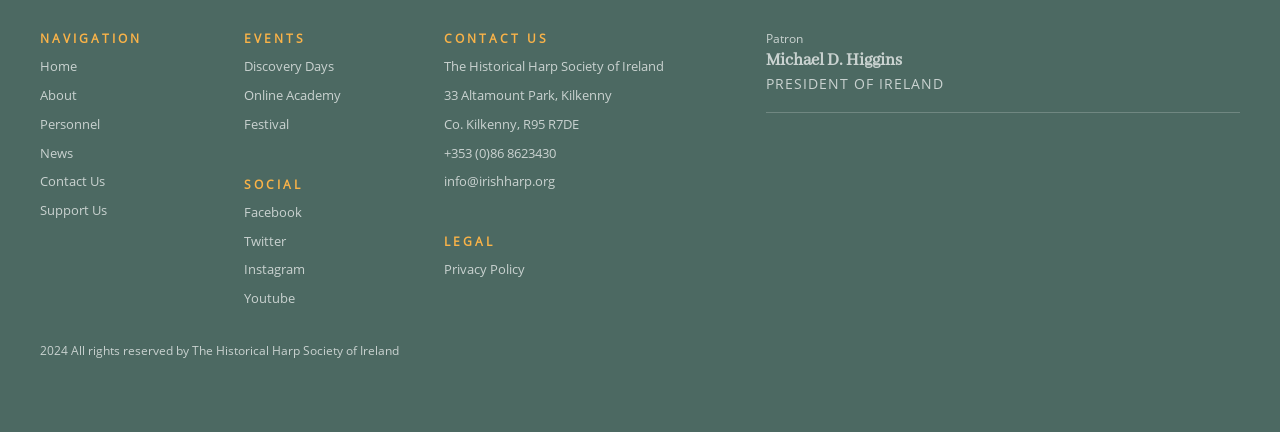Identify the bounding box coordinates of the area that should be clicked in order to complete the given instruction: "visit the society's Facebook page". The bounding box coordinates should be four float numbers between 0 and 1, i.e., [left, top, right, bottom].

[0.191, 0.469, 0.236, 0.511]